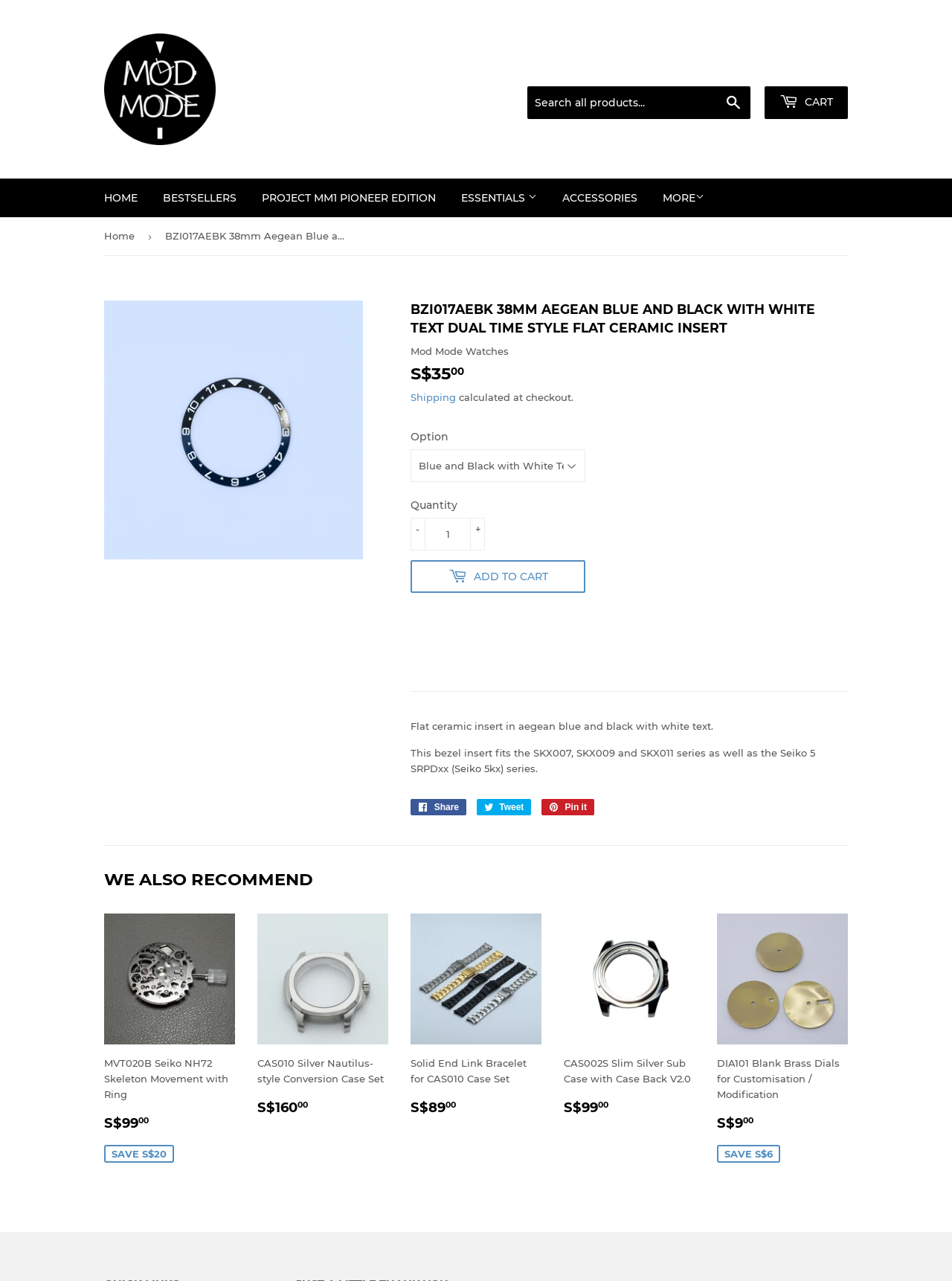What series does the bezel insert fit?
Refer to the image and respond with a one-word or short-phrase answer.

SKX007, SKX009, SKX011, and Seiko 5 SRPDxx (Seiko 5kx)